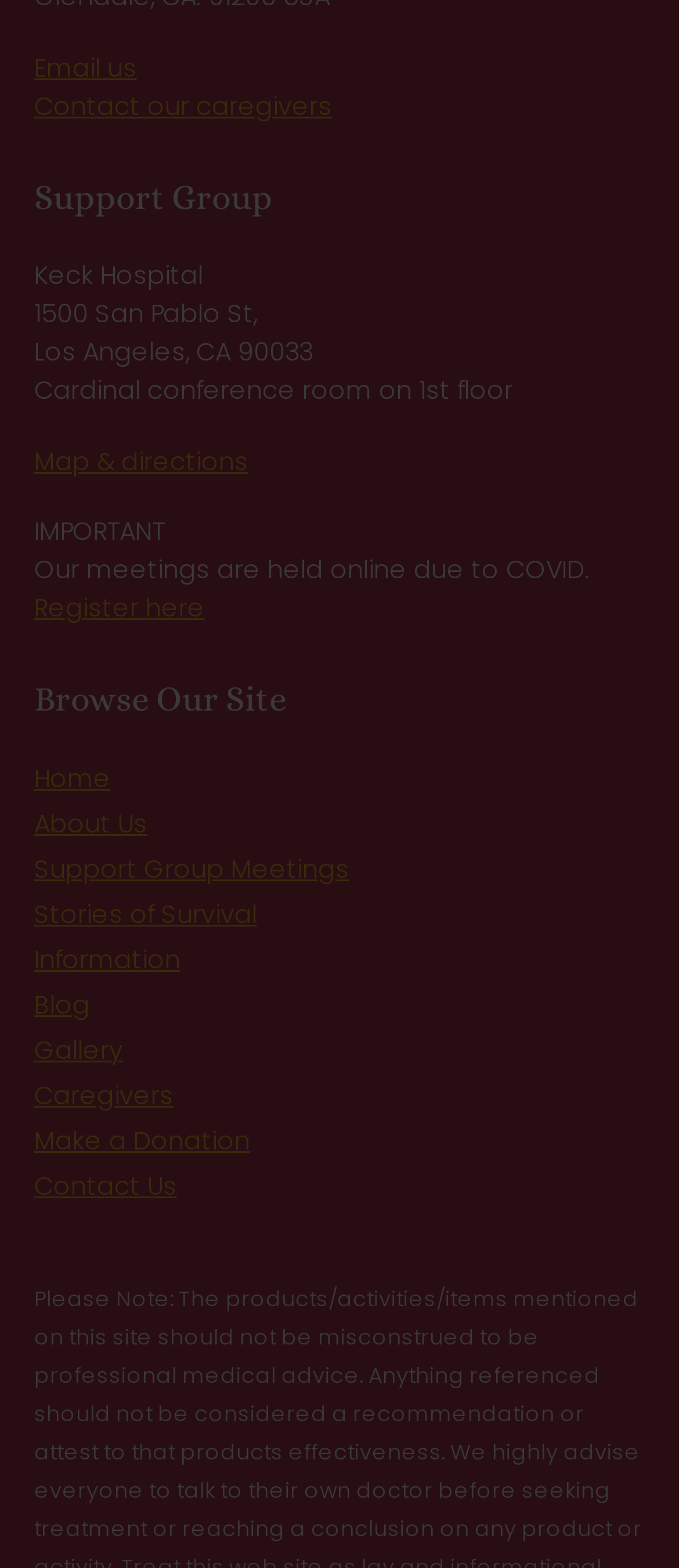Pinpoint the bounding box coordinates of the area that should be clicked to complete the following instruction: "Register for the support group meeting". The coordinates must be given as four float numbers between 0 and 1, i.e., [left, top, right, bottom].

[0.05, 0.377, 0.301, 0.399]